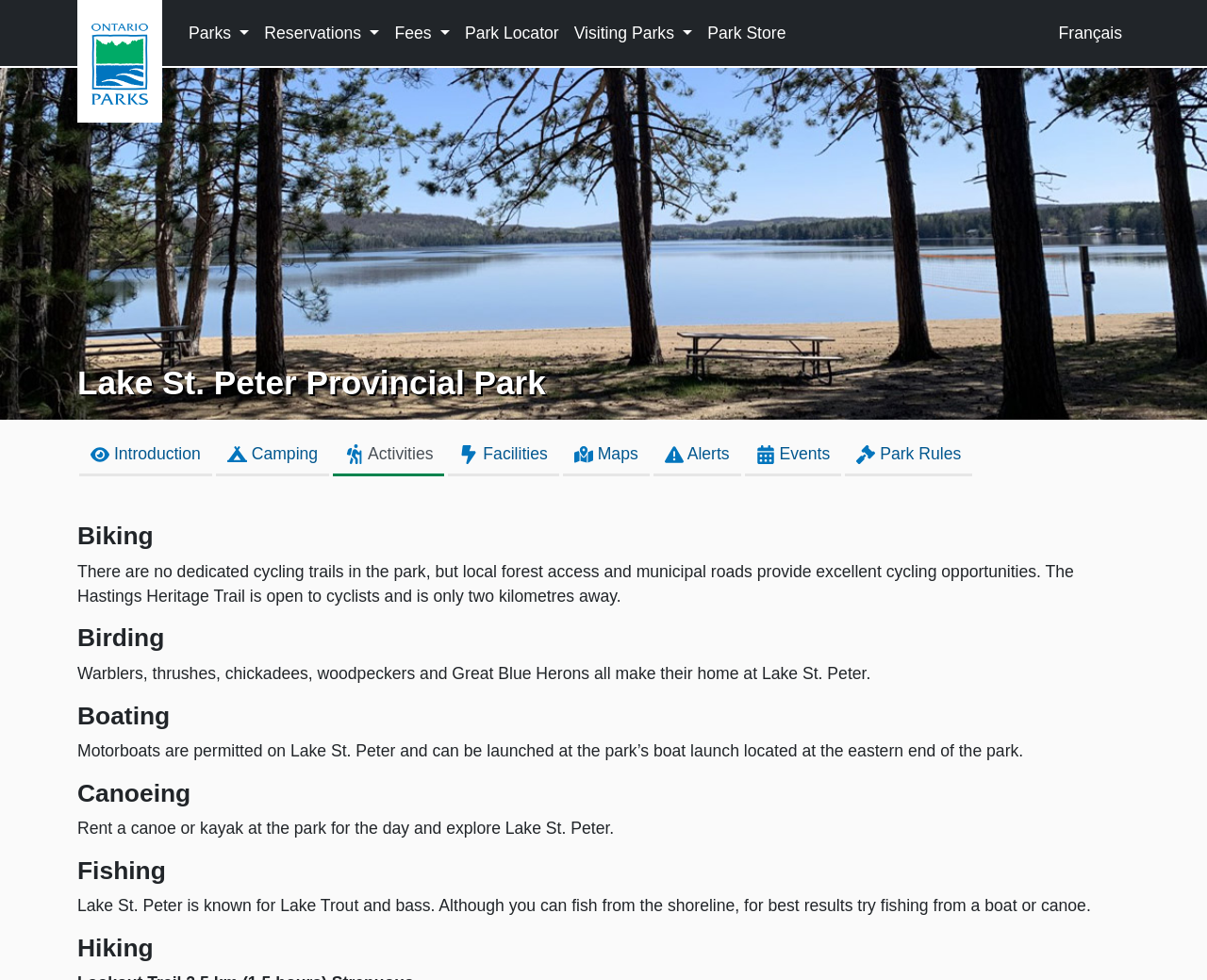What is the name of the lake mentioned on this webpage?
Use the information from the image to give a detailed answer to the question.

I found the name 'Lake St. Peter' mentioned in the heading 'Lake St. Peter Provincial Park' and also in the text describing the boating activity.